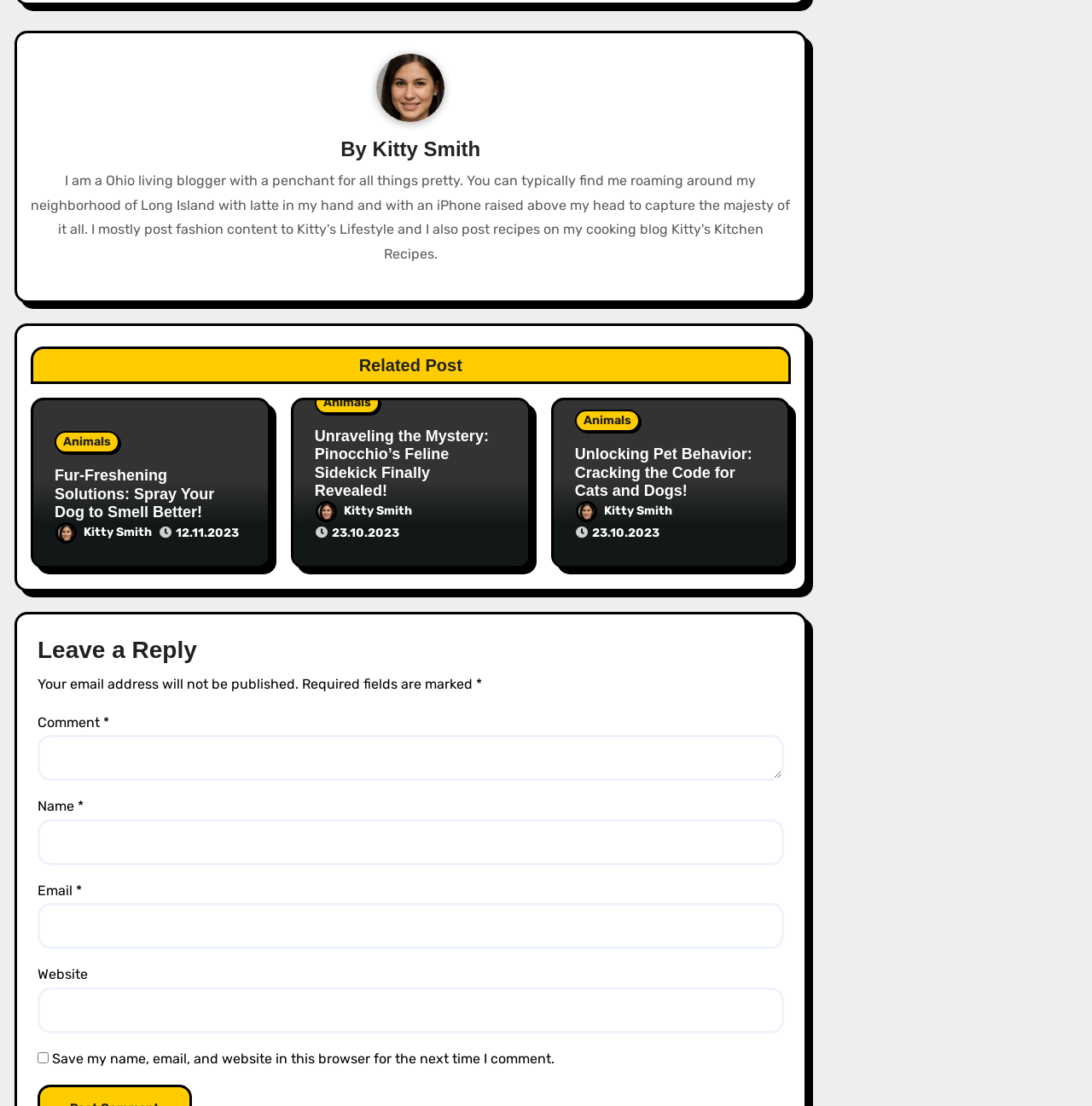What is the purpose of the checkbox at the bottom?
Using the image, provide a detailed and thorough answer to the question.

The checkbox at the bottom of the reply section is labeled 'Save my name, email, and website in this browser for the next time I comment.', indicating that its purpose is to save the user's information for future comments.